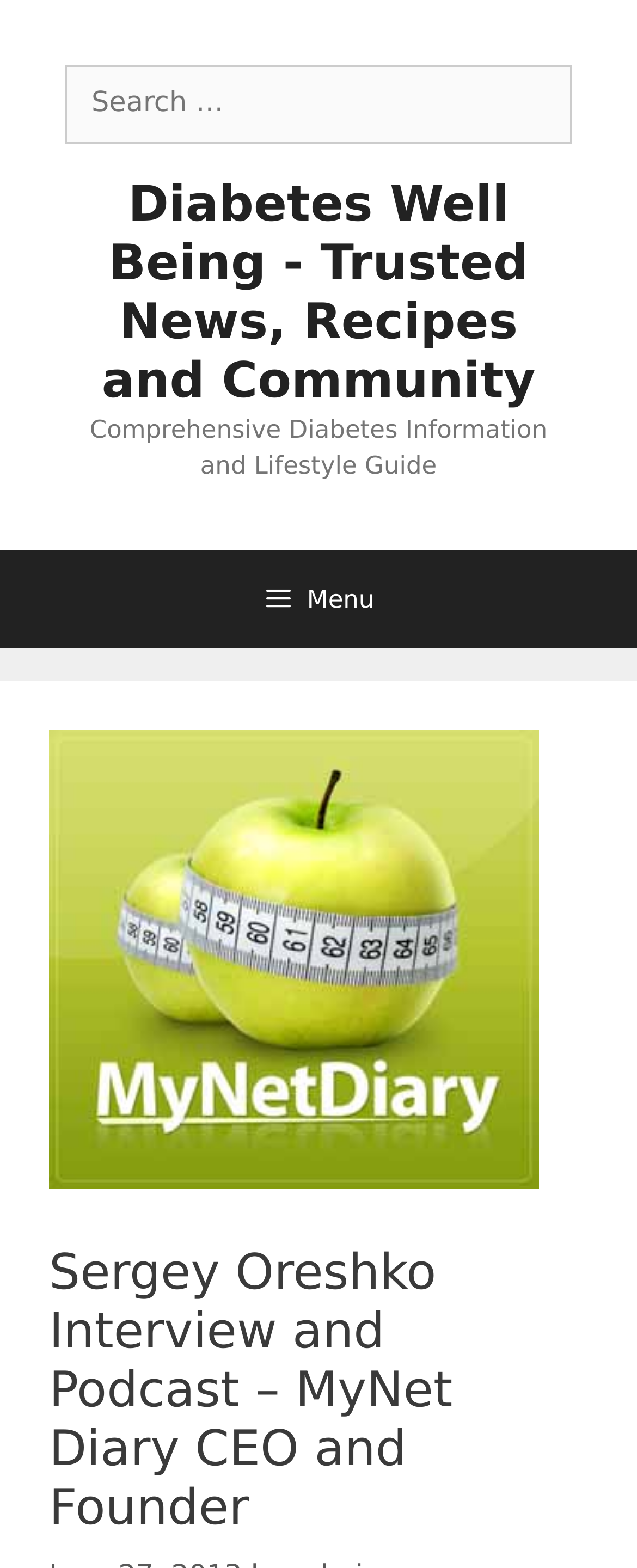Please answer the following question using a single word or phrase: 
What is the topic of the comprehensive guide?

Diabetes Information and Lifestyle